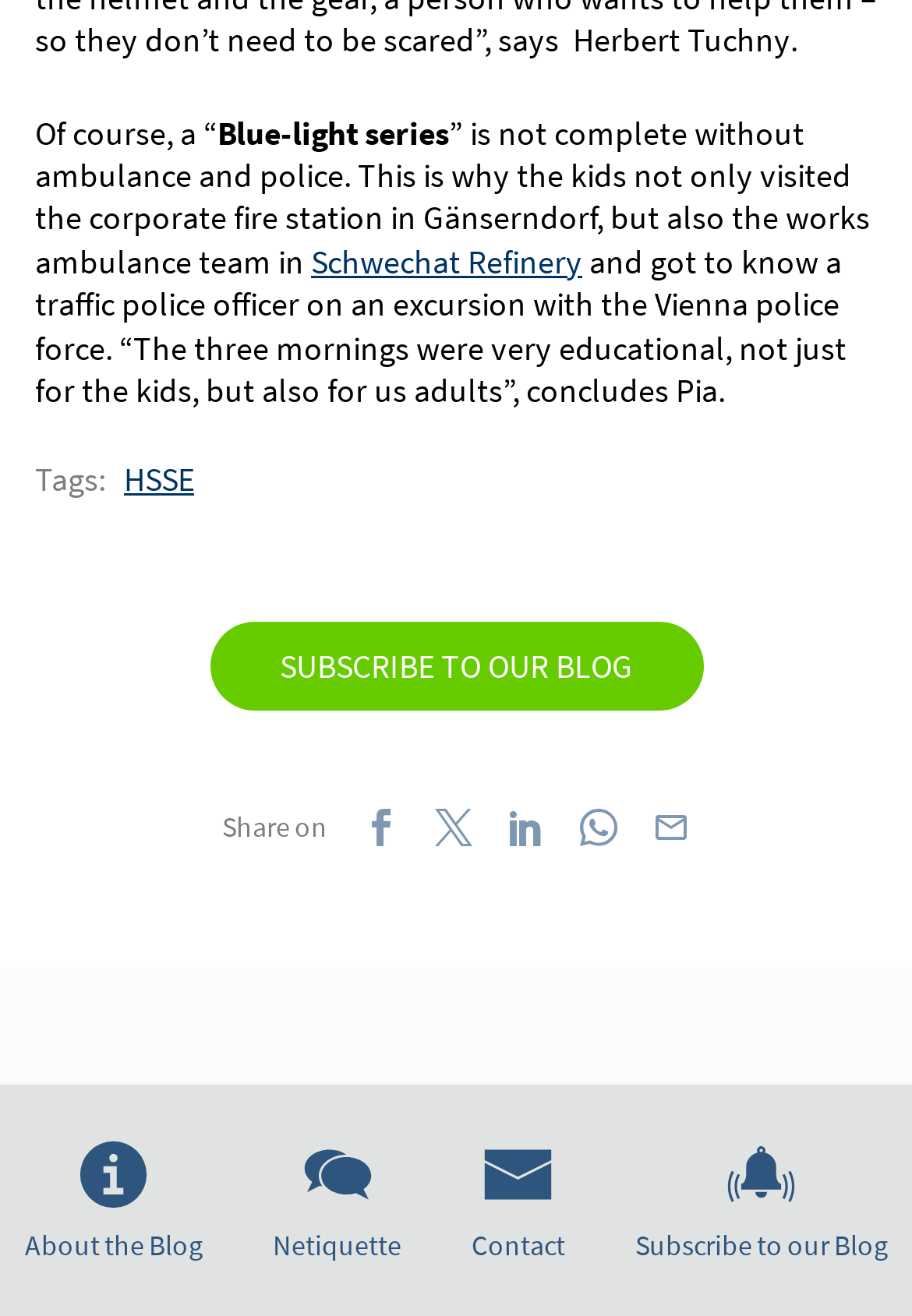What is the category of the blog post?
Look at the image and respond with a one-word or short-phrase answer.

HSSE